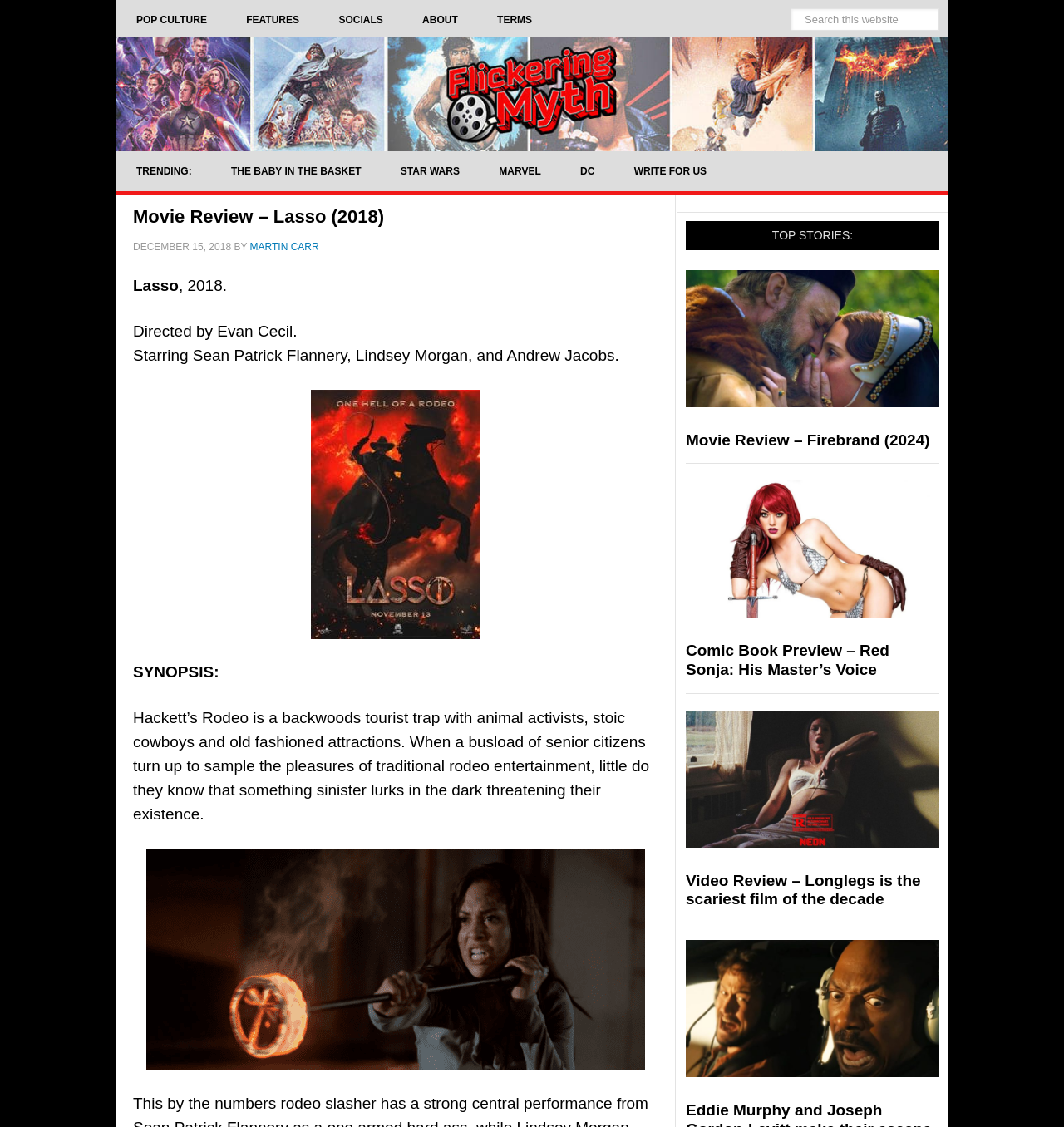Determine the bounding box coordinates of the clickable region to carry out the instruction: "Check out the trending article".

[0.109, 0.134, 0.199, 0.17]